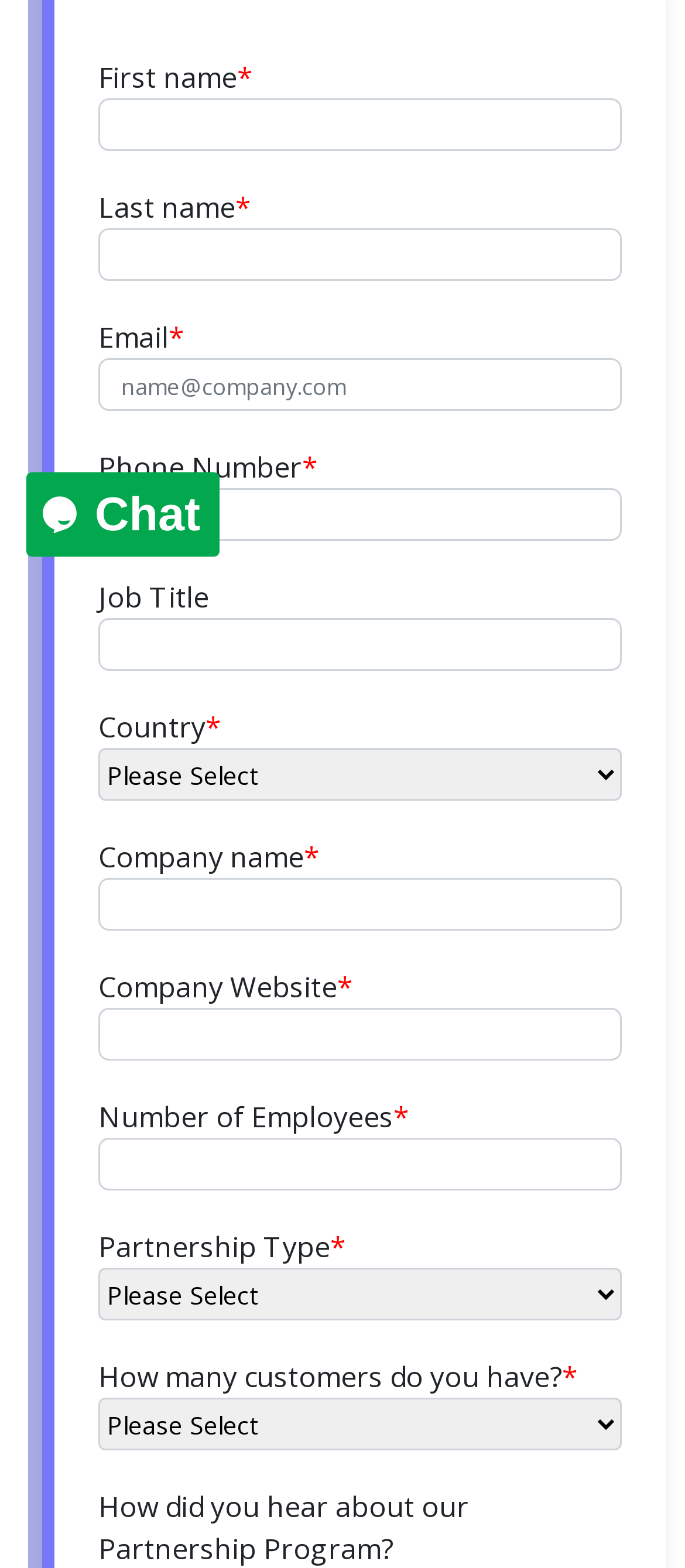Return the bounding box coordinates of the UI element that corresponds to this description: "parent_node: Last name* aria-label="lastname" name="lastname"". The coordinates must be given as four float numbers in the range of 0 and 1, [left, top, right, bottom].

[0.144, 0.146, 0.908, 0.179]